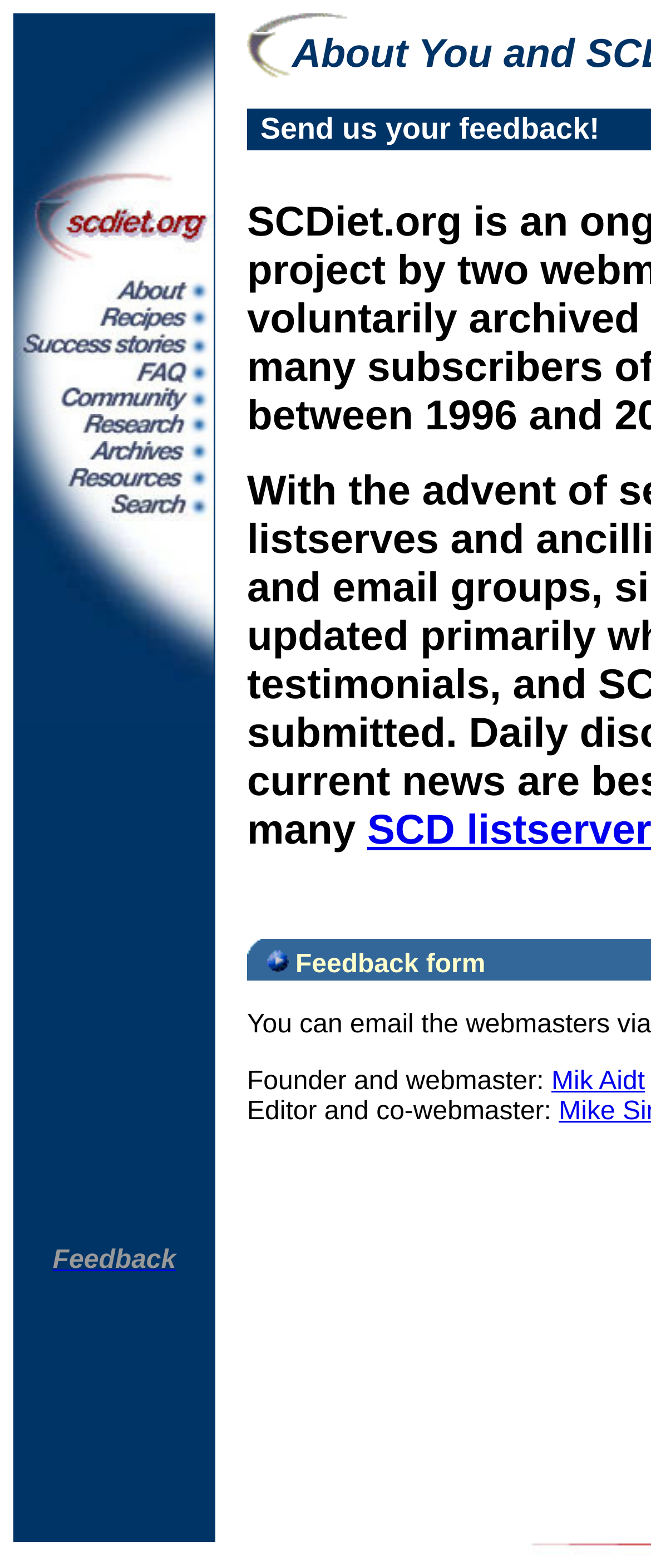What is the purpose of the webpage?
Based on the visual content, answer with a single word or a brief phrase.

Feedback